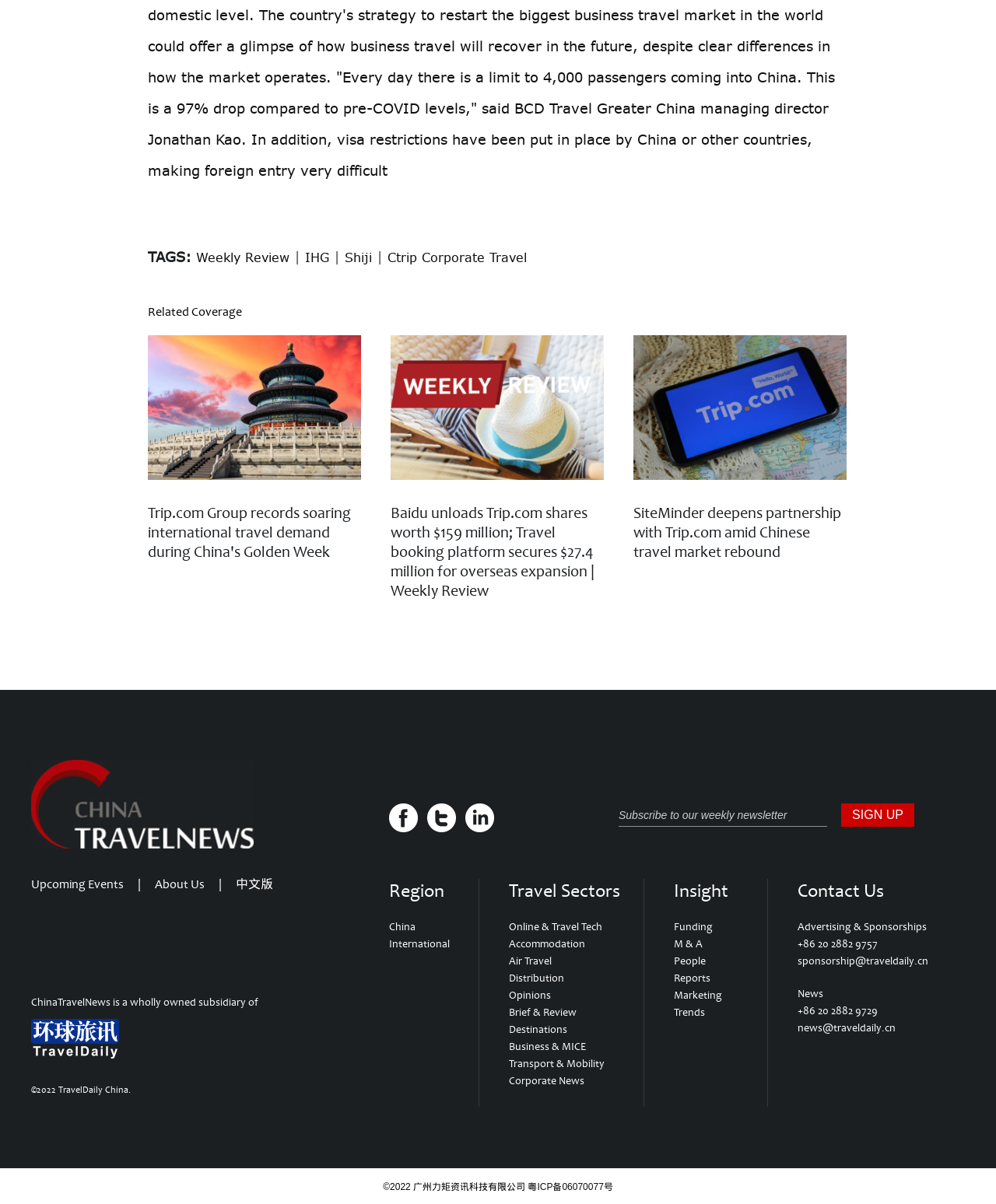Pinpoint the bounding box coordinates of the clickable element to carry out the following instruction: "View news about China."

[0.391, 0.764, 0.417, 0.775]